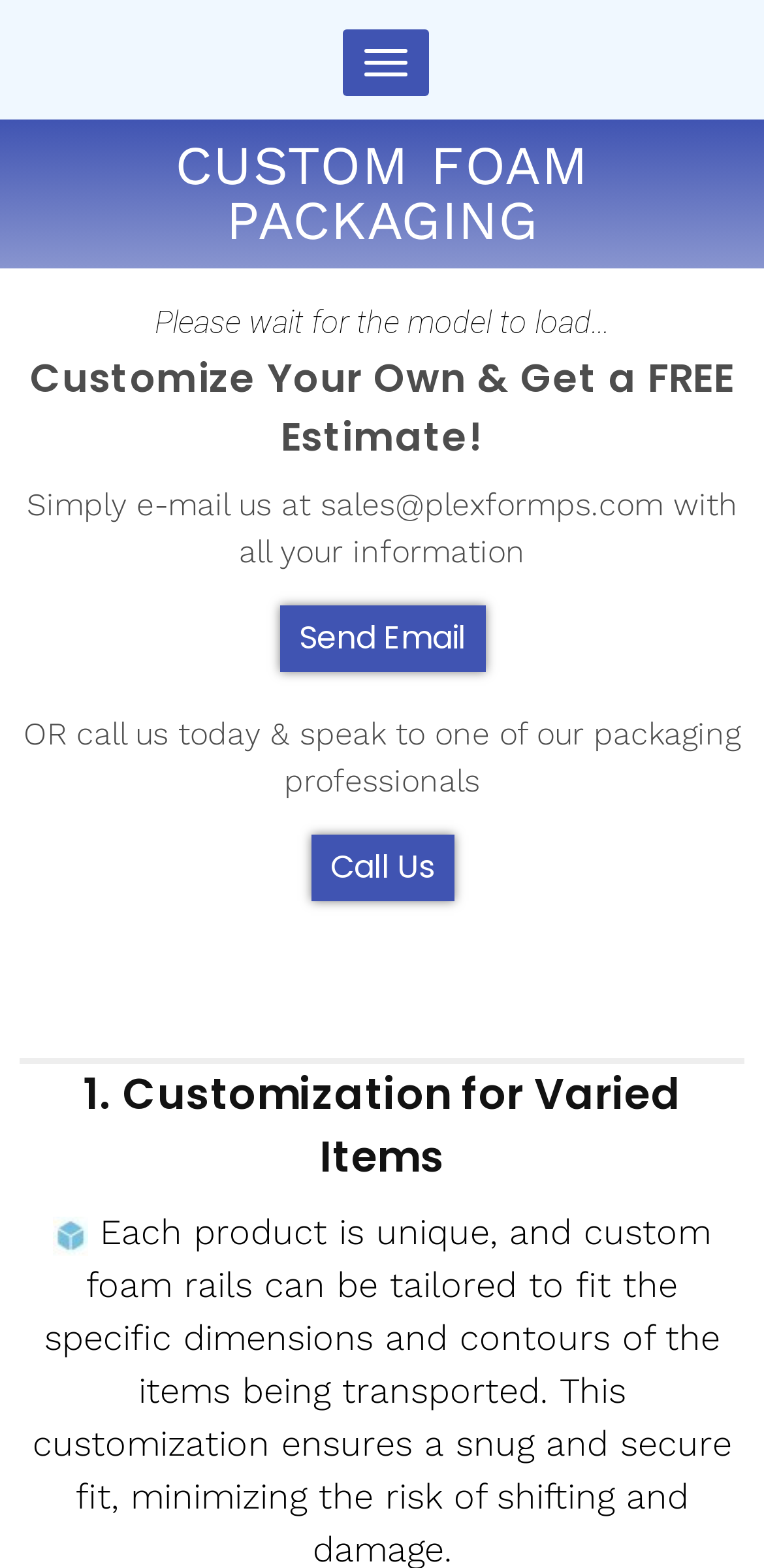Provide a thorough description of this webpage.

The webpage is about custom foam packaging, with a focus on its benefits and how to get a free estimate. At the top left, there is a button to toggle navigation, and next to it, a link to Plexform Packaging Inc. Below these elements, there is a static text "Steel Racks | Dunnage | Containers". 

The main heading "CUSTOM FOAM PACKAGING" is prominently displayed across the top of the page. Below this heading, there is a message "Please wait for the model to load...", indicating that a 3D model is being loaded. 

On the left side of the page, there is a heading "Customize Your Own & Get a FREE Estimate!", followed by a paragraph of text explaining how to get a free estimate by emailing or calling the company. There are two links, "Send Email" and "Call Us", which allow users to take action. 

Further down the page, there is a horizontal separator, followed by another heading "1. Customization for Varied Items".